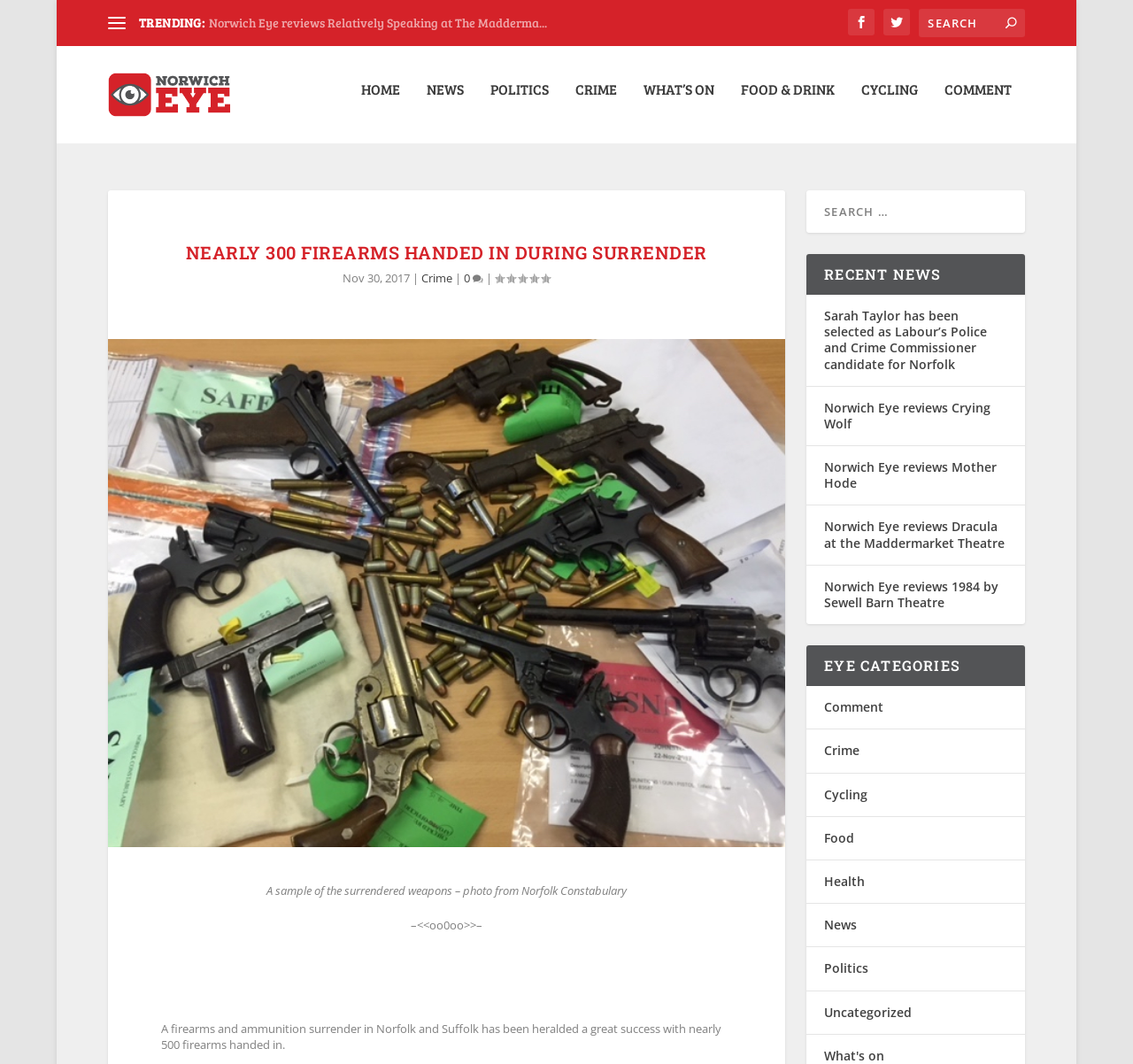How many firearms were handed in during the surrender?
Please give a detailed and elaborate answer to the question based on the image.

I found the answer by reading the heading 'NEARLY 300 FIREARMS HANDED IN DURING SURRENDER' which is the main topic of the webpage.